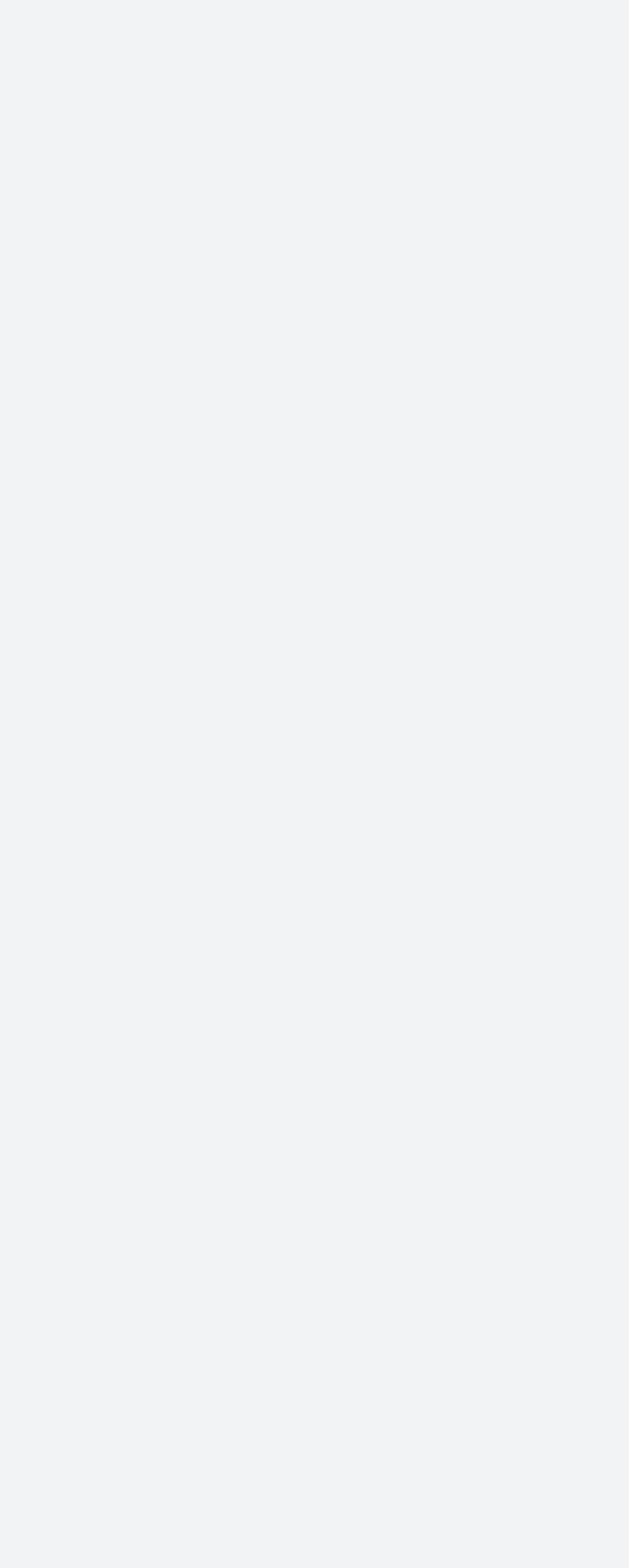Identify the bounding box coordinates for the element you need to click to achieve the following task: "Share on Facebook". Provide the bounding box coordinates as four float numbers between 0 and 1, in the form [left, top, right, bottom].

[0.156, 0.264, 0.198, 0.281]